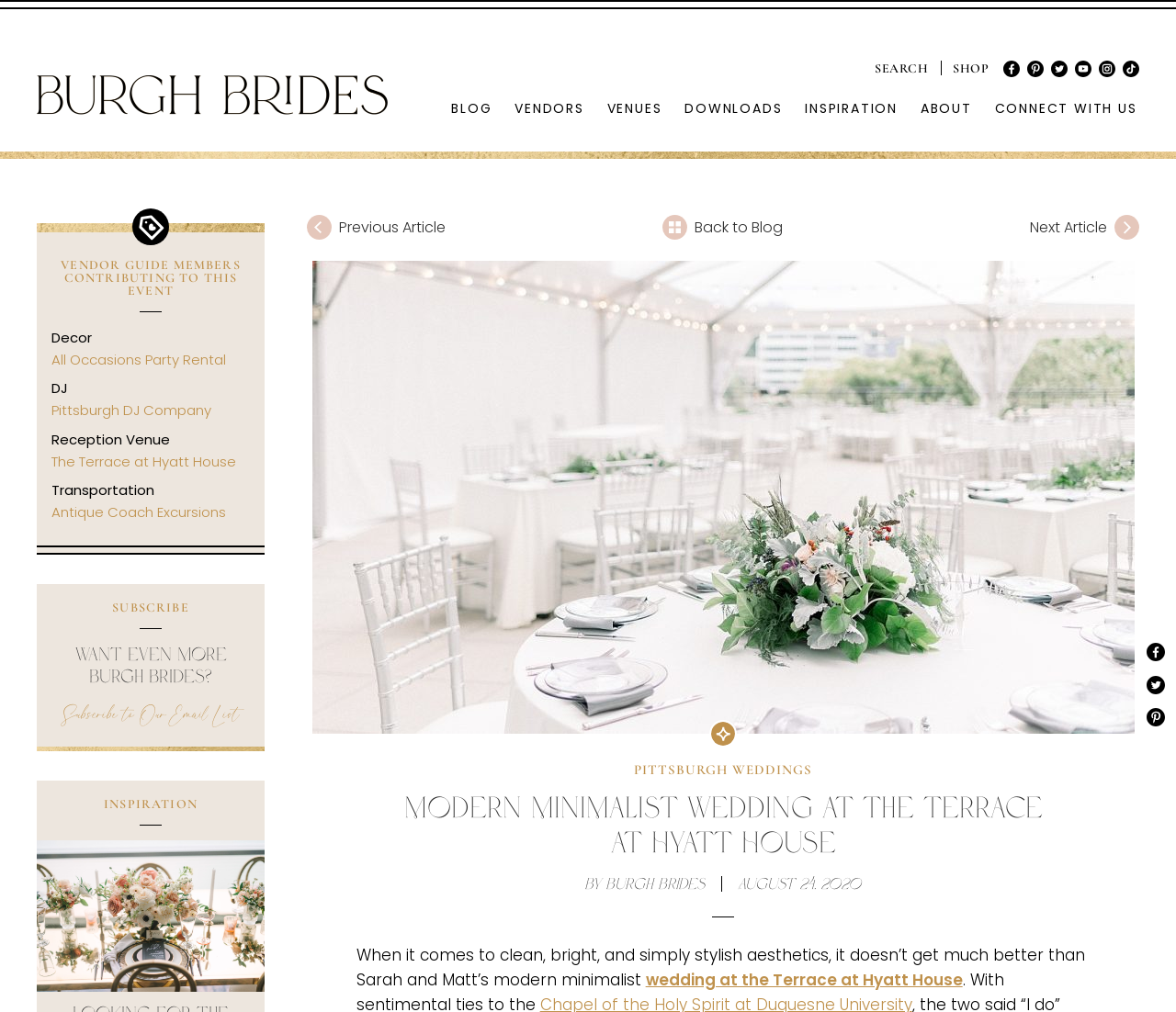Pinpoint the bounding box coordinates of the clickable element needed to complete the instruction: "Visit Burgh Brides website". The coordinates should be provided as four float numbers between 0 and 1: [left, top, right, bottom].

[0.031, 0.074, 0.33, 0.113]